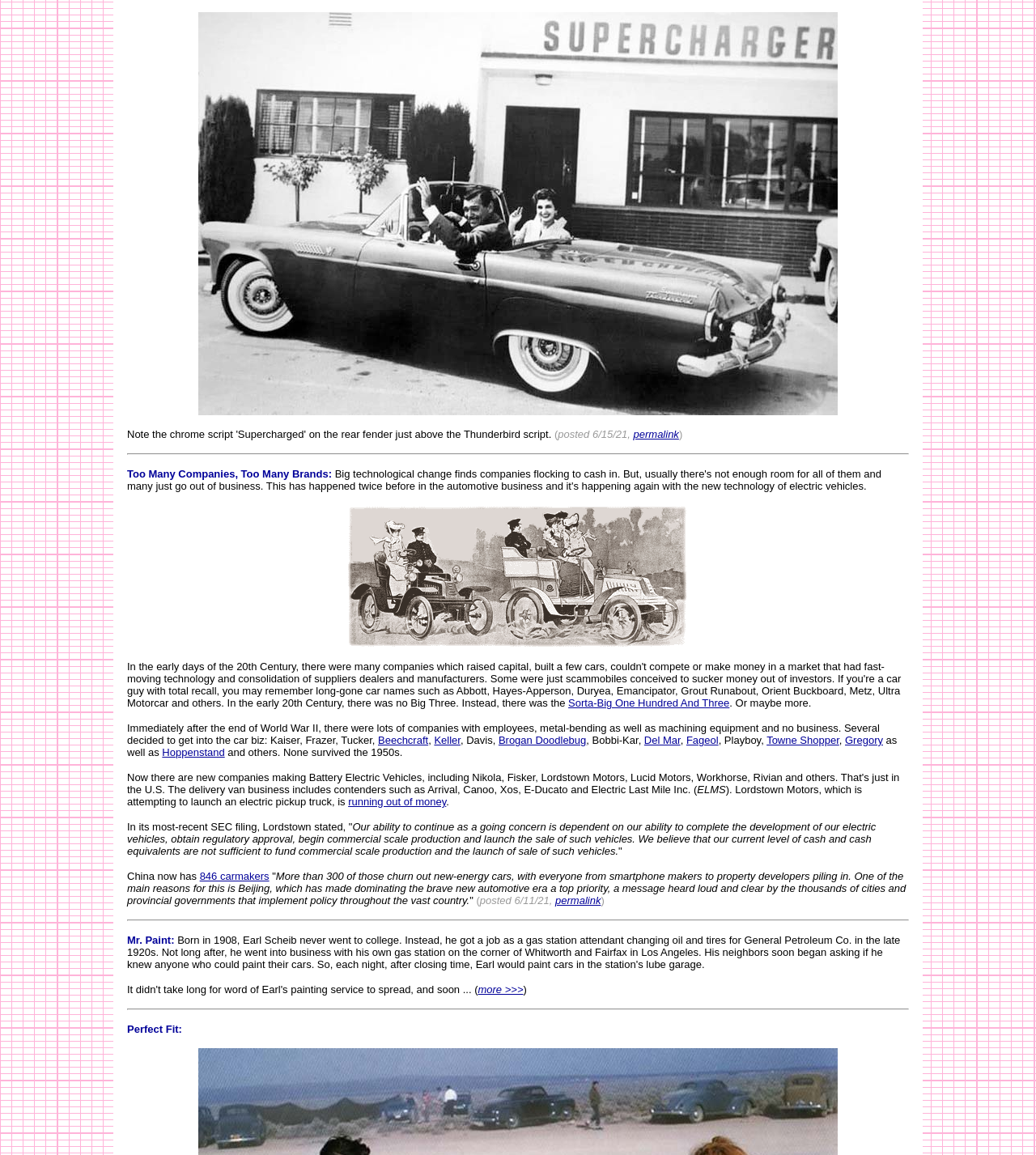Please predict the bounding box coordinates (top-left x, top-left y, bottom-right x, bottom-right y) for the UI element in the screenshot that fits the description: permalink

[0.611, 0.371, 0.655, 0.381]